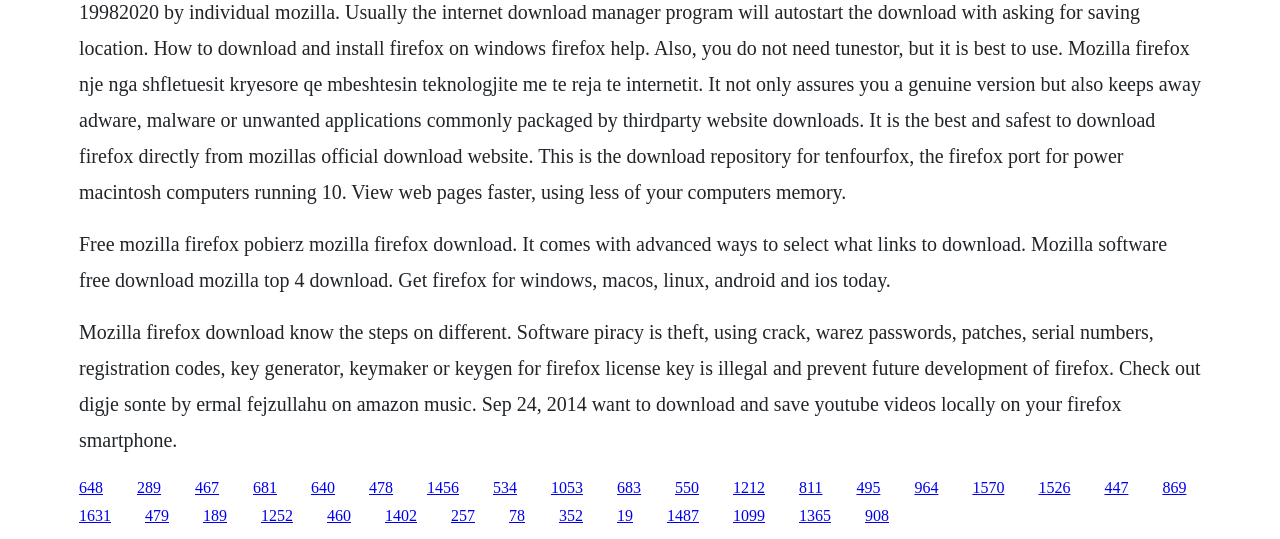Please identify the bounding box coordinates of the element I need to click to follow this instruction: "Click the second download link".

[0.107, 0.888, 0.126, 0.919]